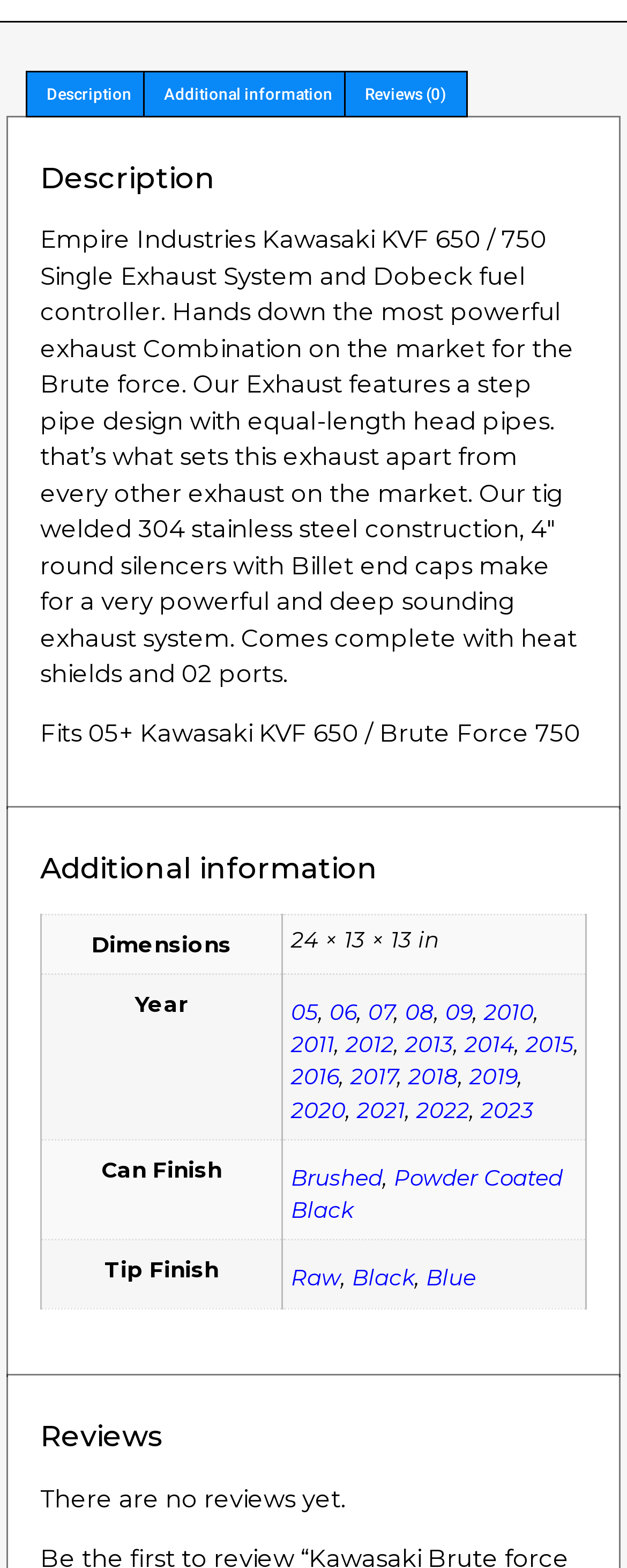How many reviews are there for the product?
Offer a detailed and exhaustive answer to the question.

In the 'Reviews' section, there is a StaticText element with the content 'There are no reviews yet.', indicating that there are no reviews for the product.